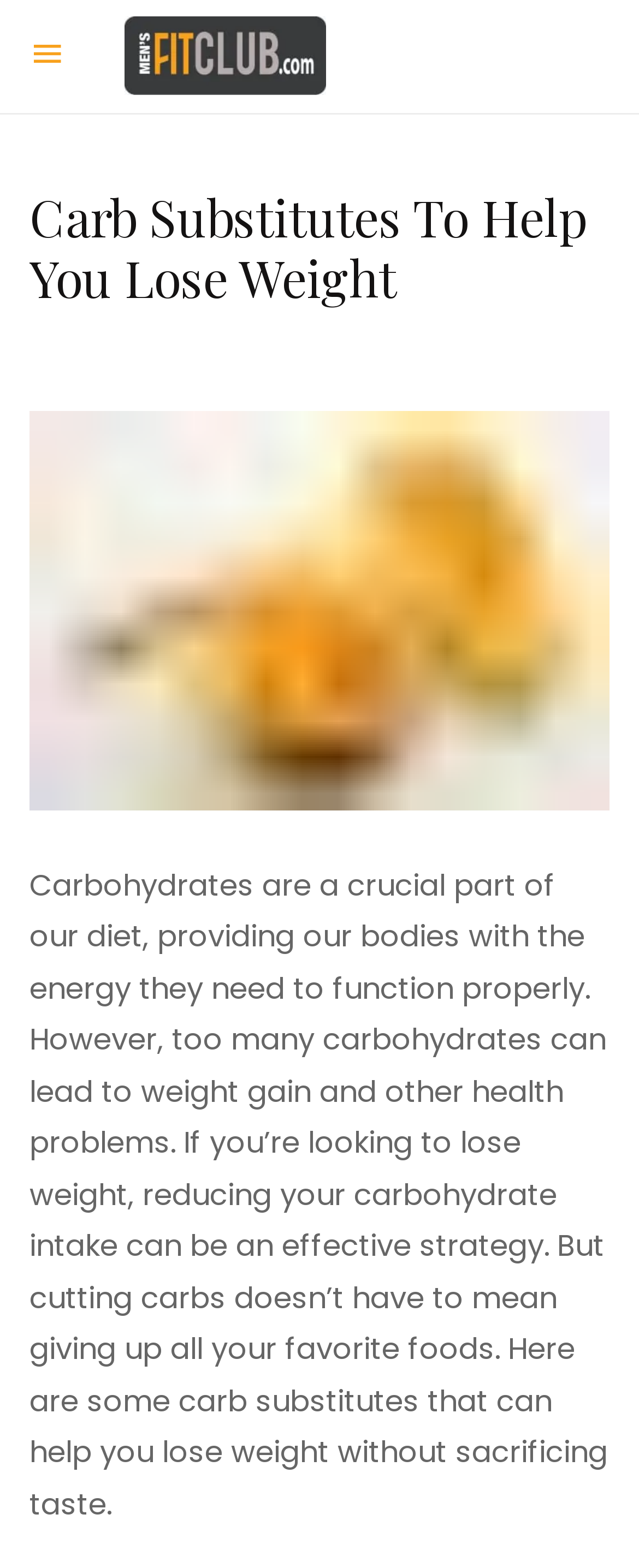Given the description "title="Men's Fit Club"", provide the bounding box coordinates of the corresponding UI element.

[0.195, 0.018, 0.51, 0.05]